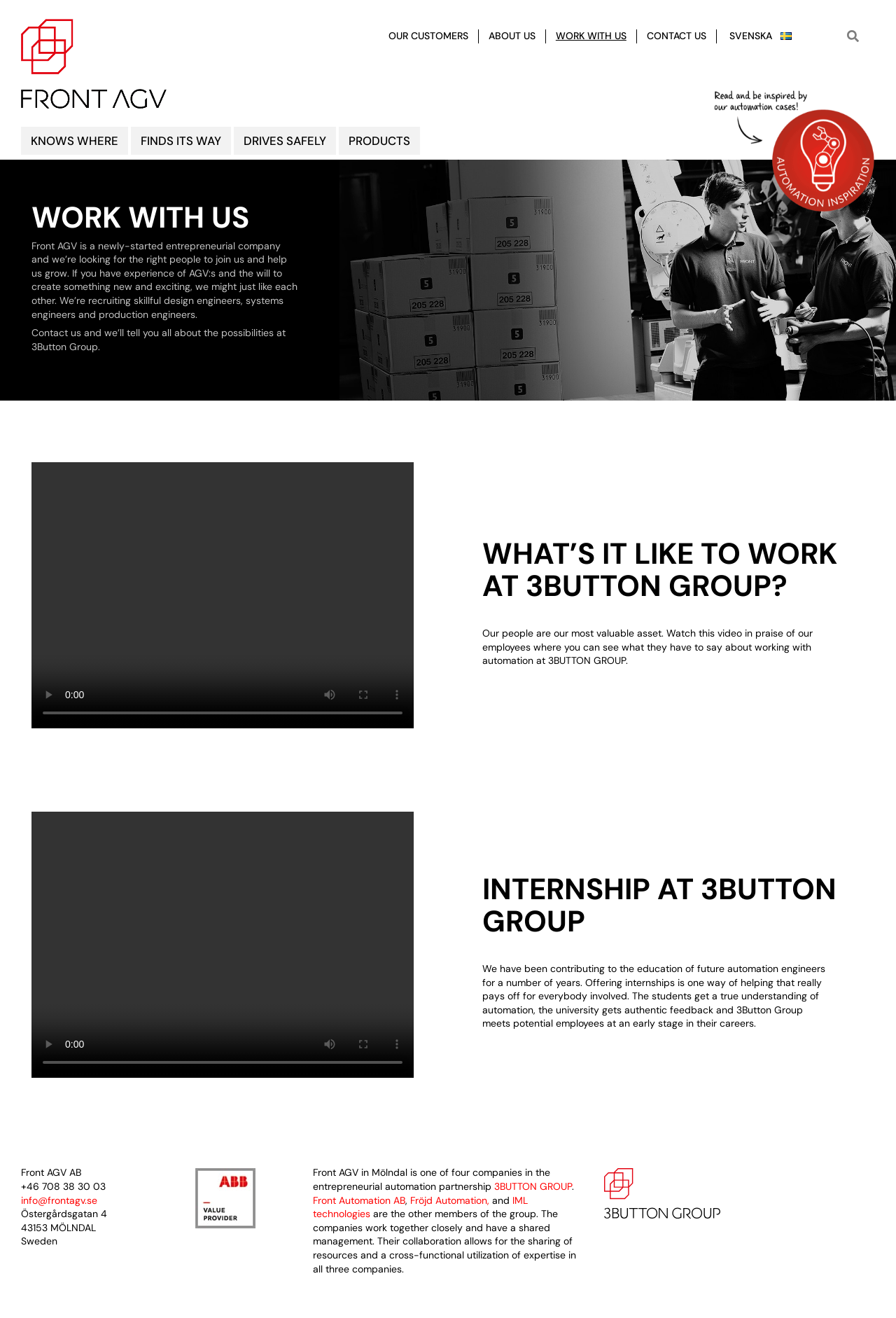Identify and provide the bounding box coordinates of the UI element described: "PRODUCTS". The coordinates should be formatted as [left, top, right, bottom], with each number being a float between 0 and 1.

[0.389, 0.101, 0.458, 0.112]